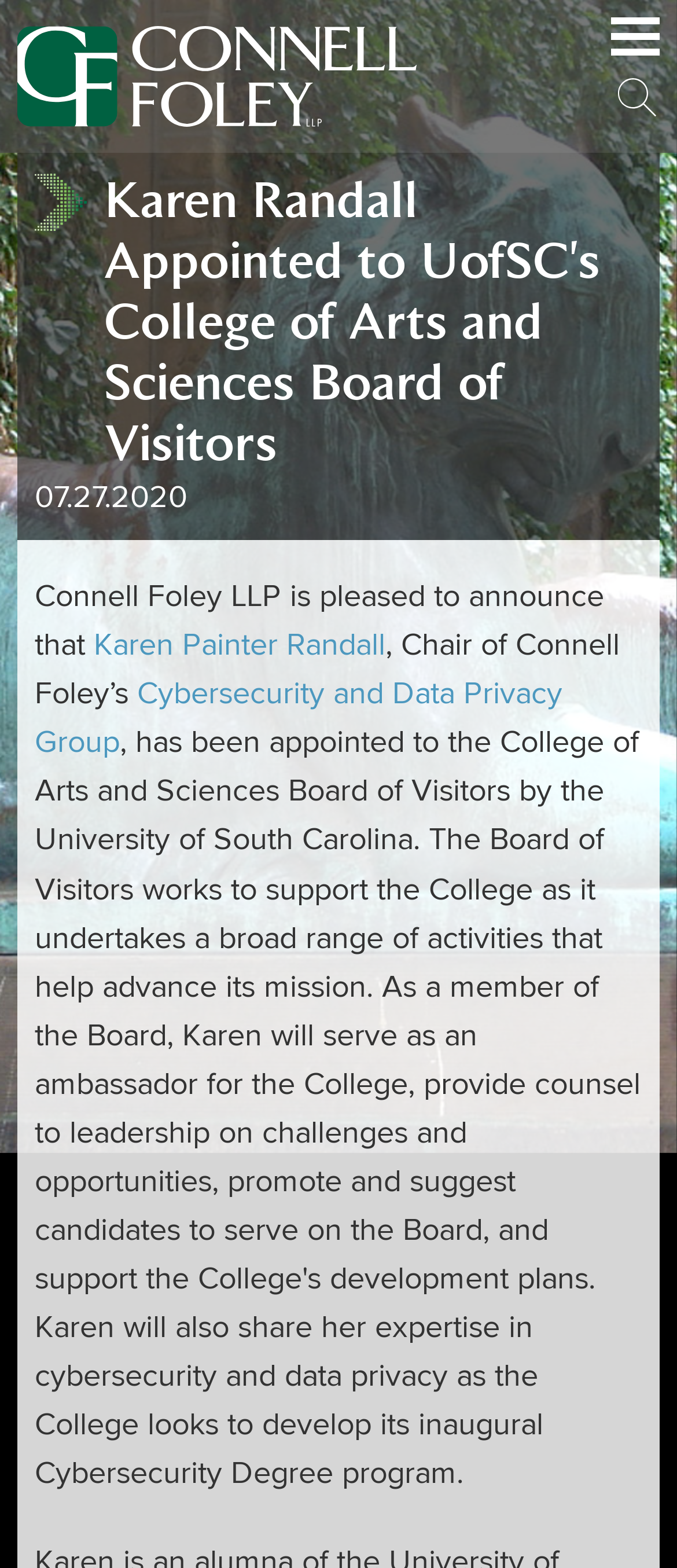Using the provided element description: "Karen Painter Randall", identify the bounding box coordinates. The coordinates should be four floats between 0 and 1 in the order [left, top, right, bottom].

[0.138, 0.4, 0.569, 0.423]